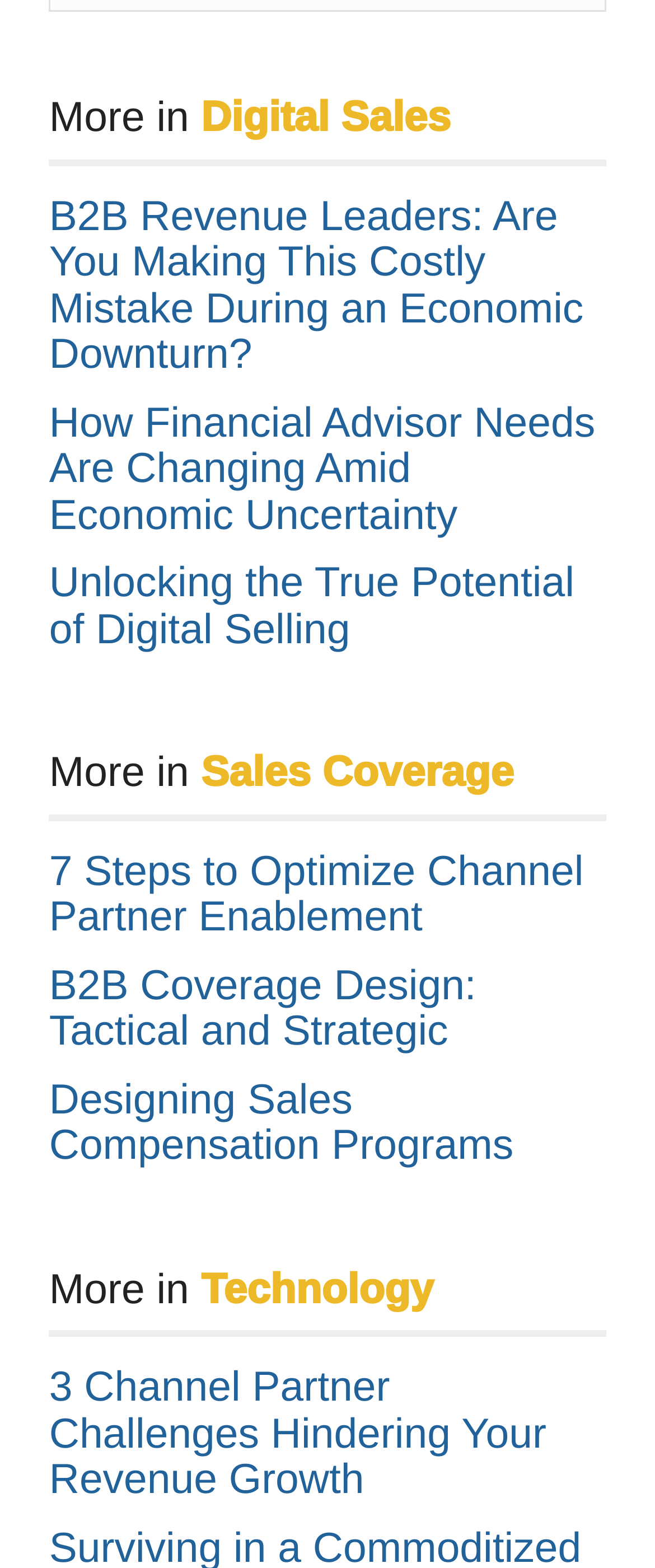Please analyze the image and give a detailed answer to the question:
How many links are on the webpage?

By counting the link elements on the webpage, I can see that there are 12 links in total, each corresponding to a different article or topic.